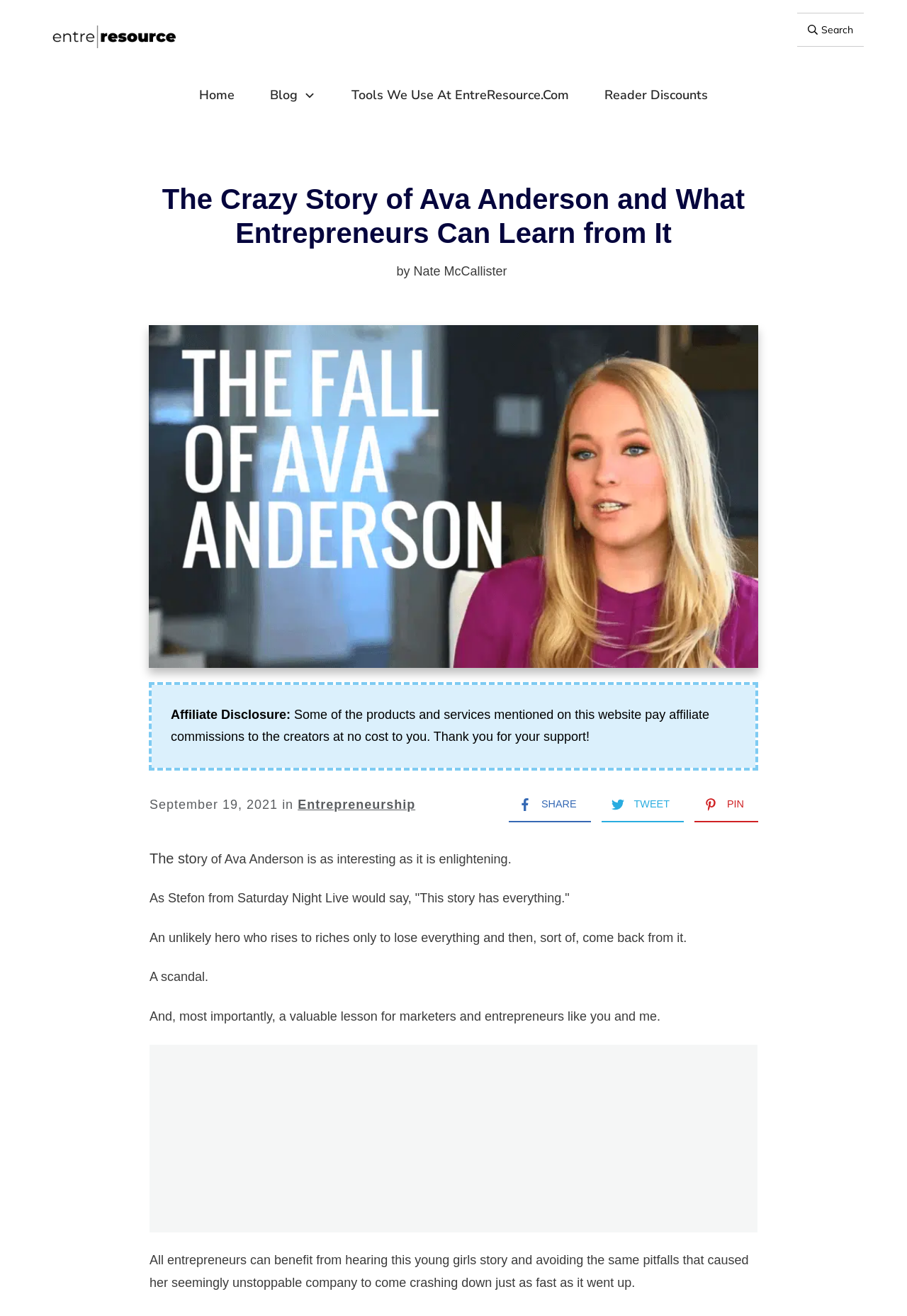What is the date of the blog post?
Please answer the question as detailed as possible based on the image.

The date of the blog post is mentioned in the text 'September 19, 2021' which is located below the main heading of the webpage. The text is a static text element with the description 'September 19, 2021'.